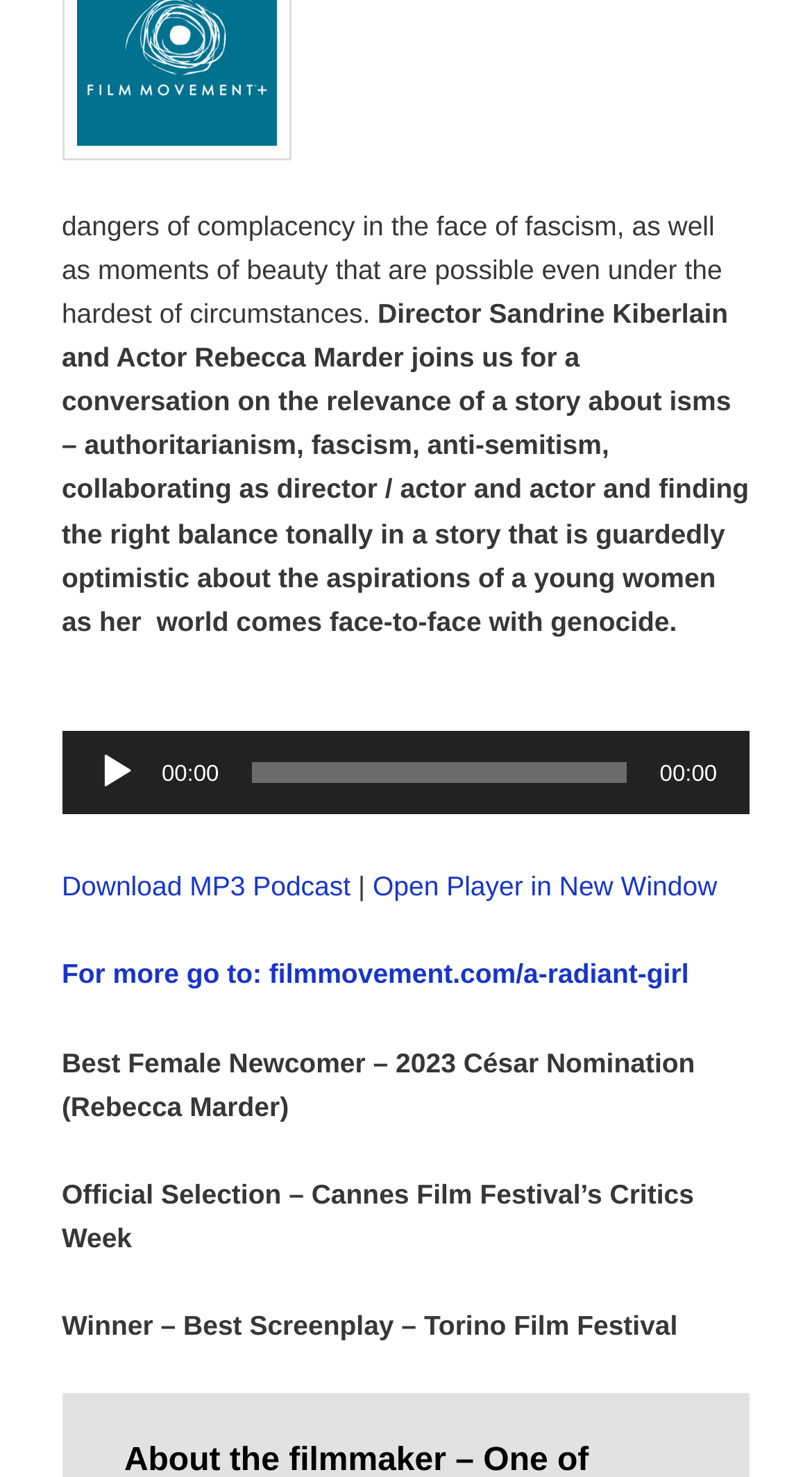What is Rebecca Marder's achievement?
Look at the image and answer the question with a single word or phrase.

2023 César Nomination for Best Female Newcomer